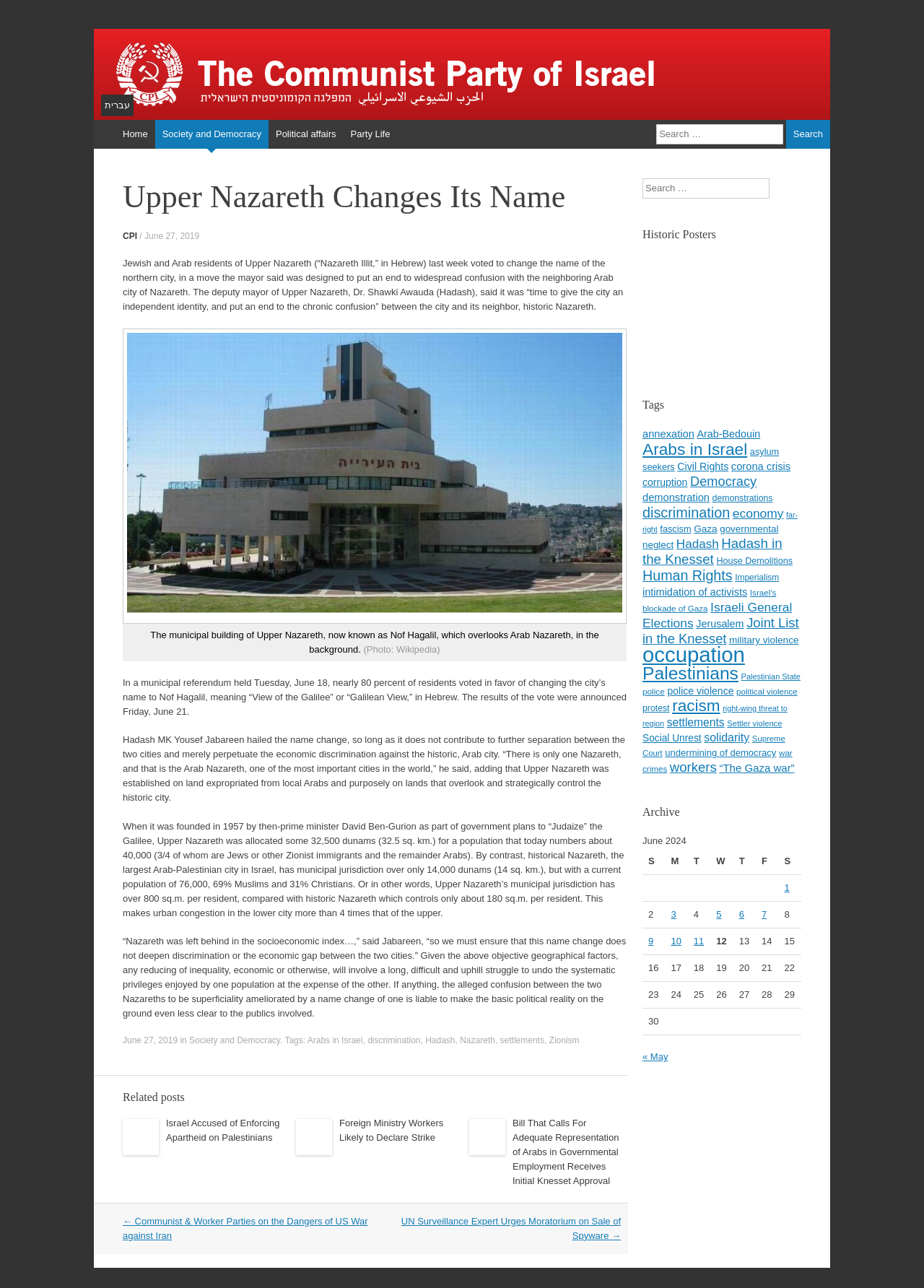Identify the bounding box coordinates of the section to be clicked to complete the task described by the following instruction: "Check the Communist Party of Israel website". The coordinates should be four float numbers between 0 and 1, formatted as [left, top, right, bottom].

[0.102, 0.022, 0.383, 0.041]